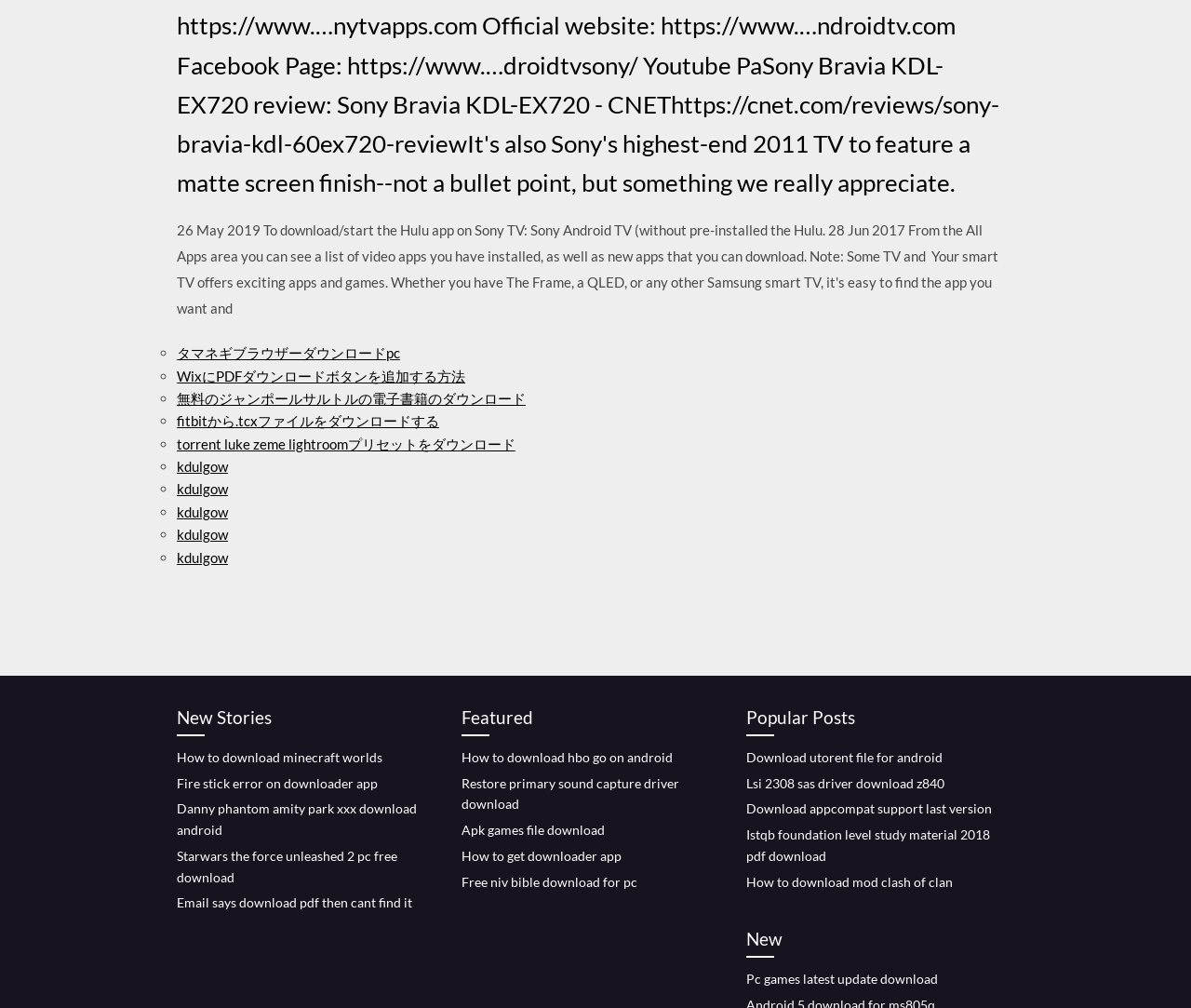Please identify the bounding box coordinates of the element I should click to complete this instruction: 'View the latest PC games updates'. The coordinates should be given as four float numbers between 0 and 1, like this: [left, top, right, bottom].

[0.627, 0.963, 0.788, 0.979]